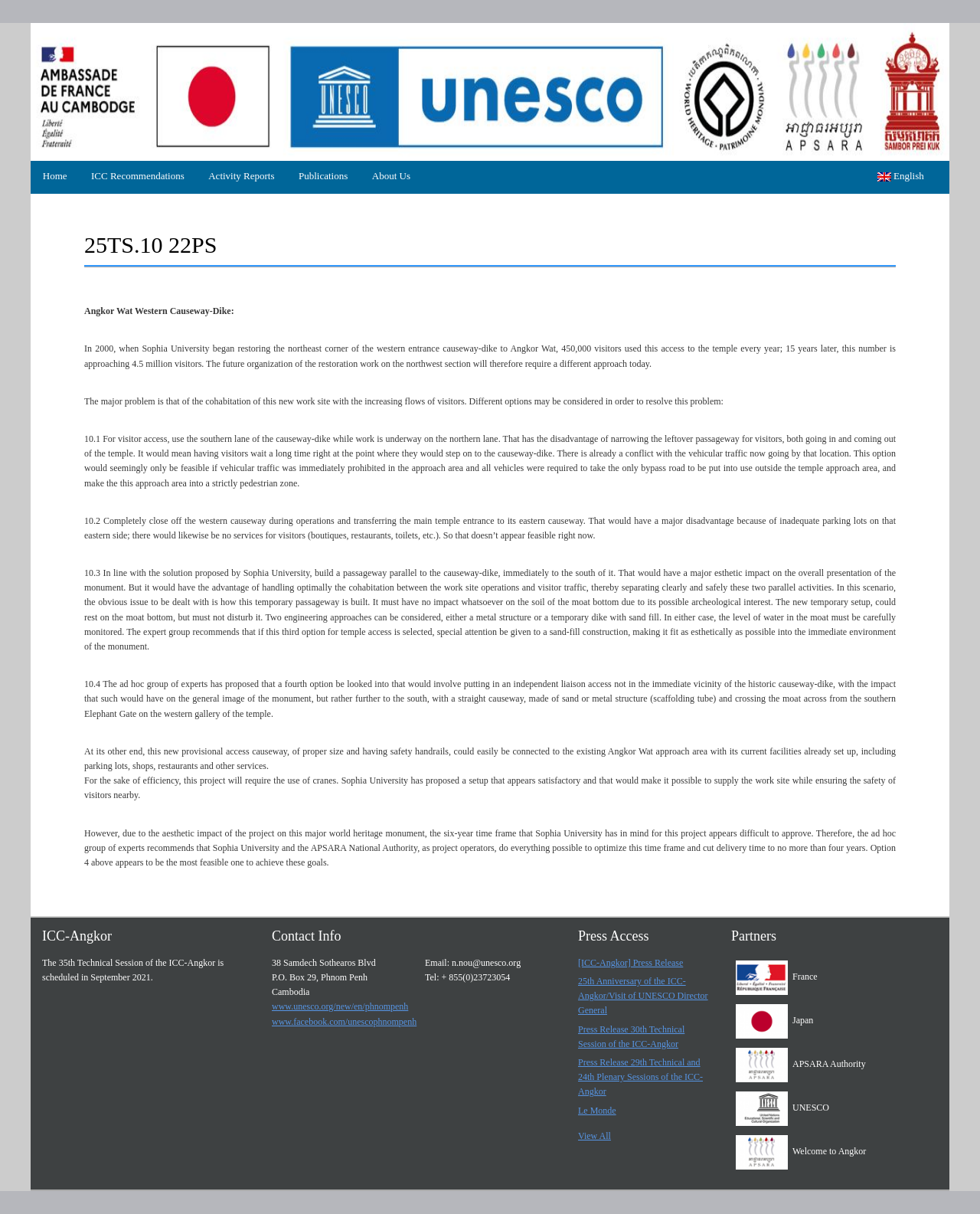Provide a short answer to the following question with just one word or phrase: What is the recommended time frame for the project proposed by Sophia University?

6 years